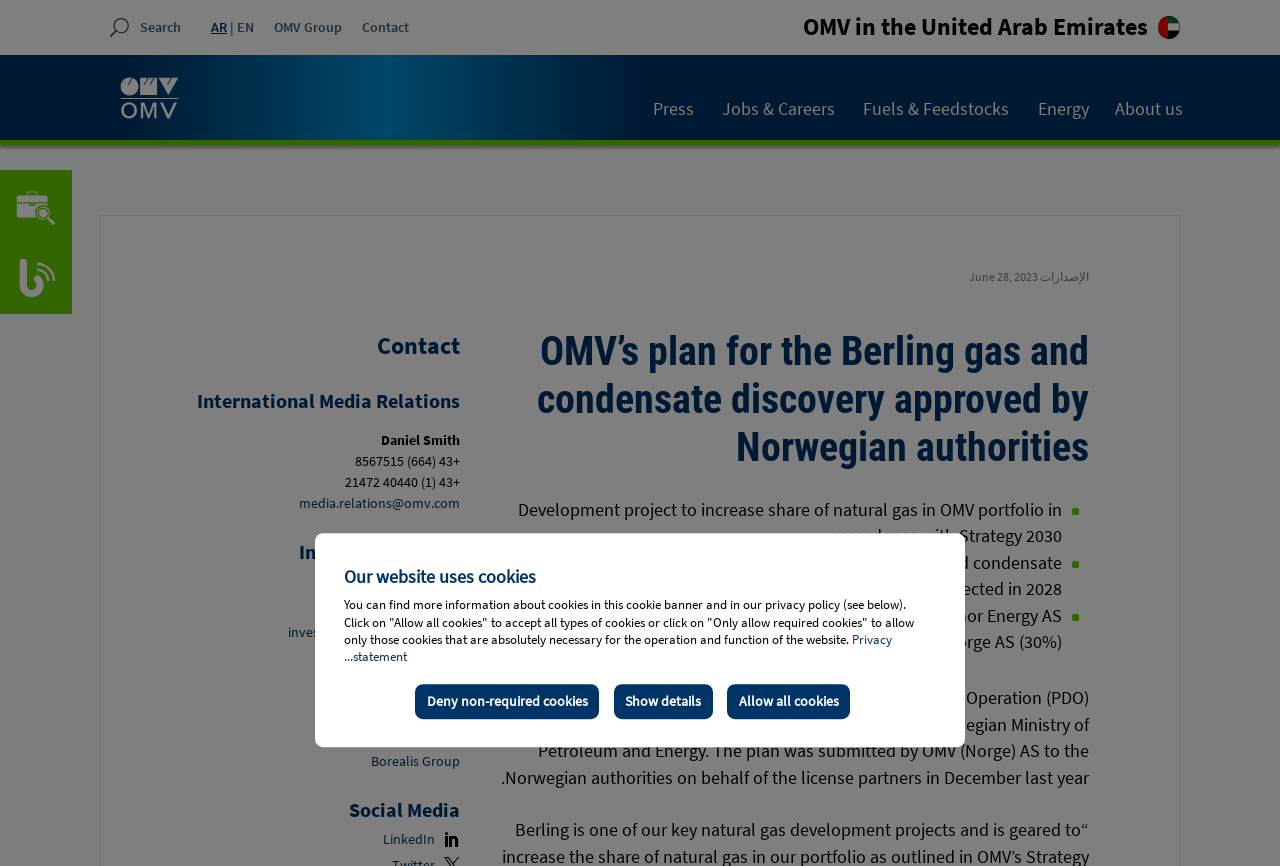What is the topic of the webpage?
Provide an in-depth and detailed explanation in response to the question.

I determined the topic of the webpage by reading the main heading, which states 'OMV’s plan for the Berling gas and condensate discovery approved by Norwegian authorities', indicating that the webpage is about OMV's plan for the Berling gas discovery.